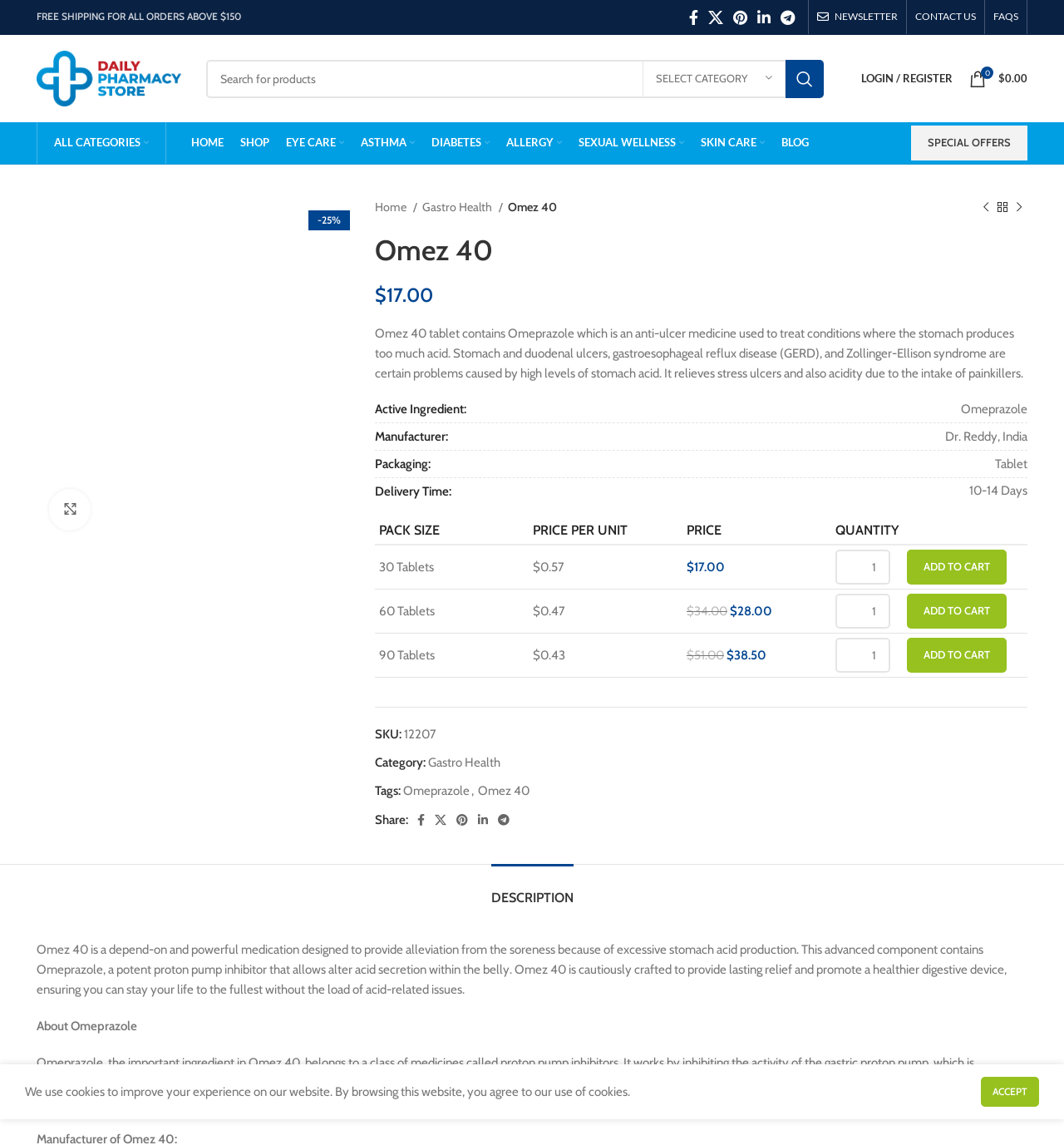Please identify the bounding box coordinates of the clickable area that will fulfill the following instruction: "Go to home page". The coordinates should be in the format of four float numbers between 0 and 1, i.e., [left, top, right, bottom].

[0.18, 0.11, 0.21, 0.139]